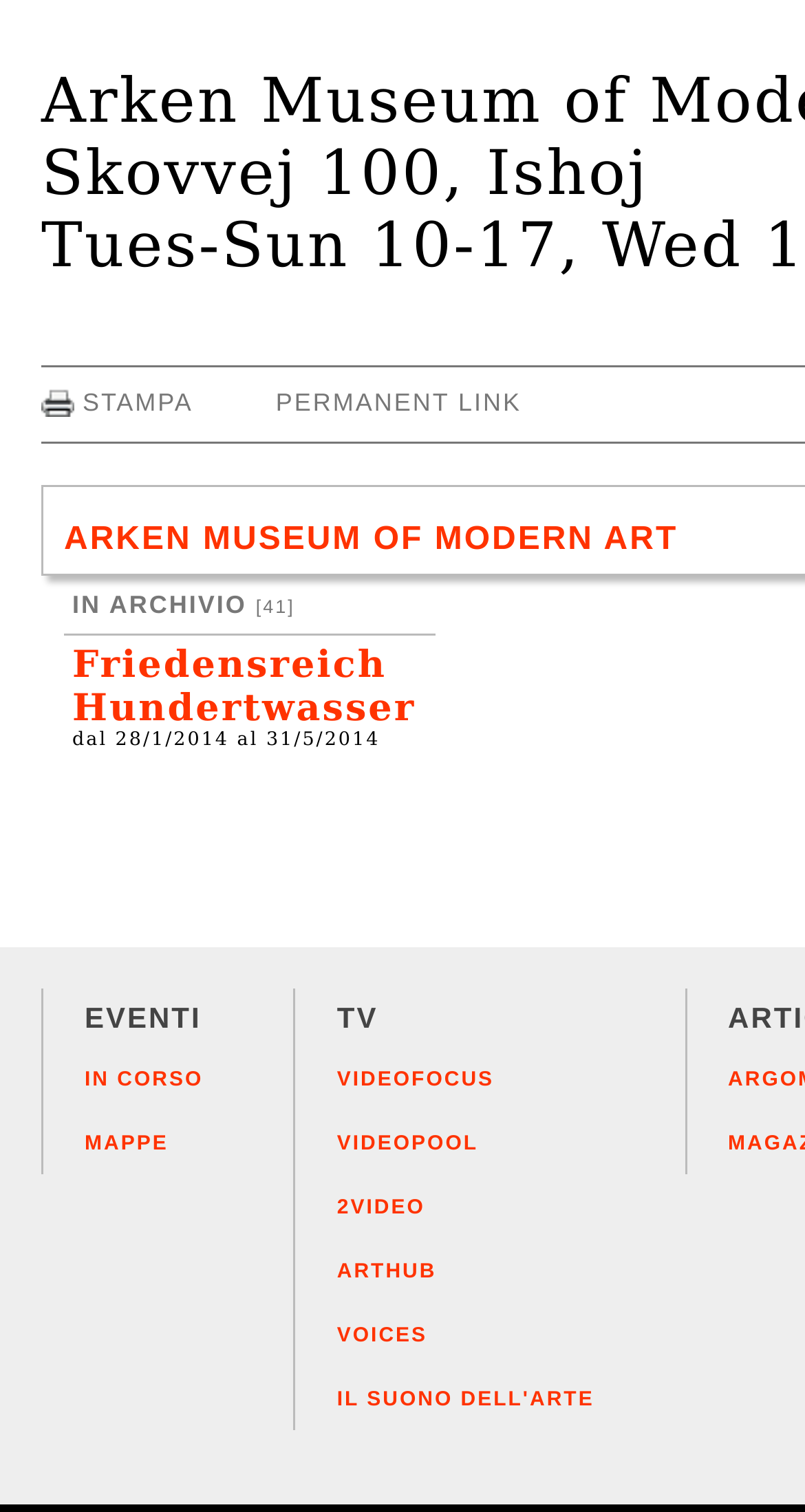Using the provided element description: "Friedensreich Hundertwasser", determine the bounding box coordinates of the corresponding UI element in the screenshot.

[0.09, 0.426, 0.516, 0.484]